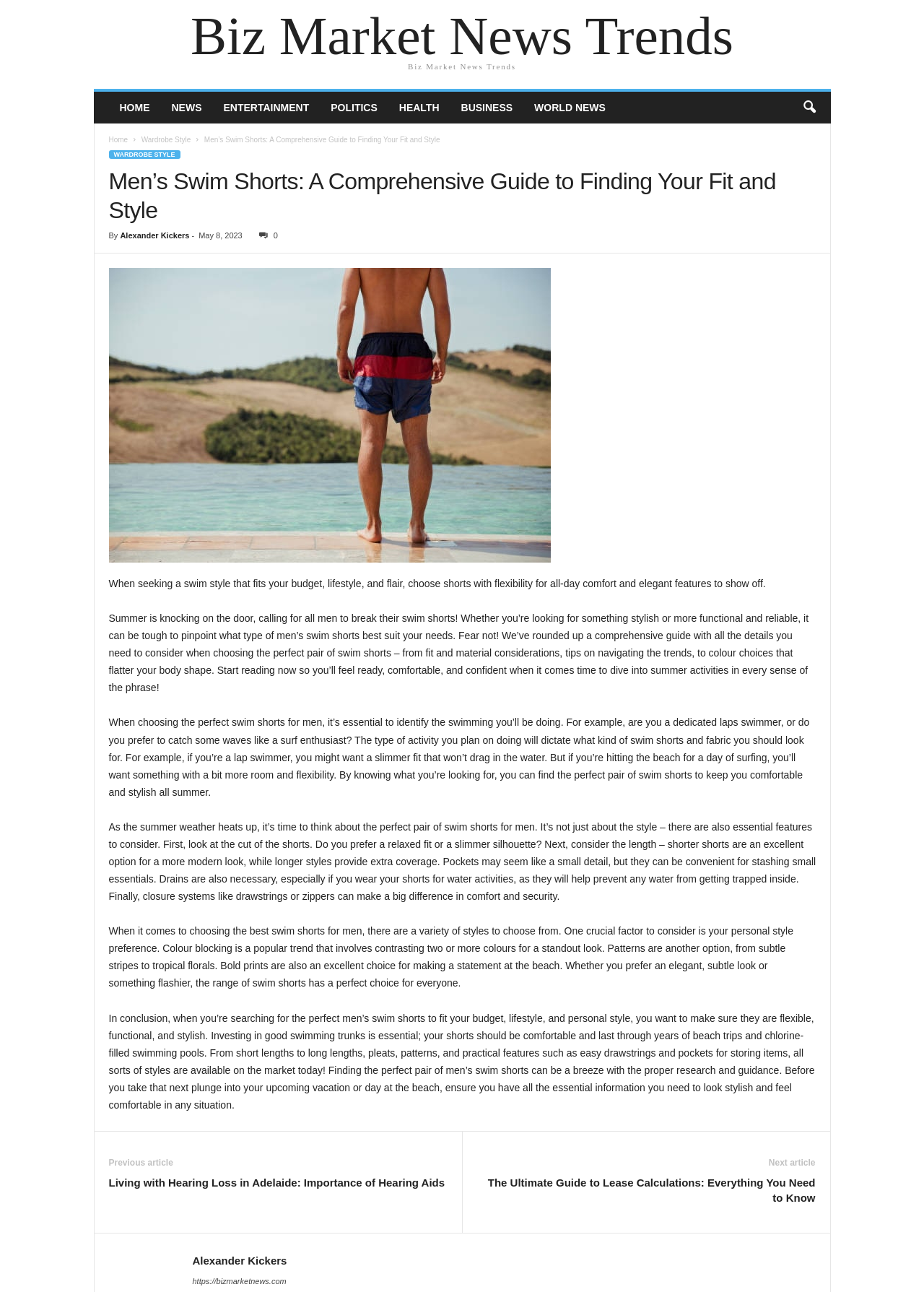Please determine the bounding box coordinates of the area that needs to be clicked to complete this task: 'Visit the website of Biz Market News Trends'. The coordinates must be four float numbers between 0 and 1, formatted as [left, top, right, bottom].

[0.208, 0.988, 0.31, 0.995]